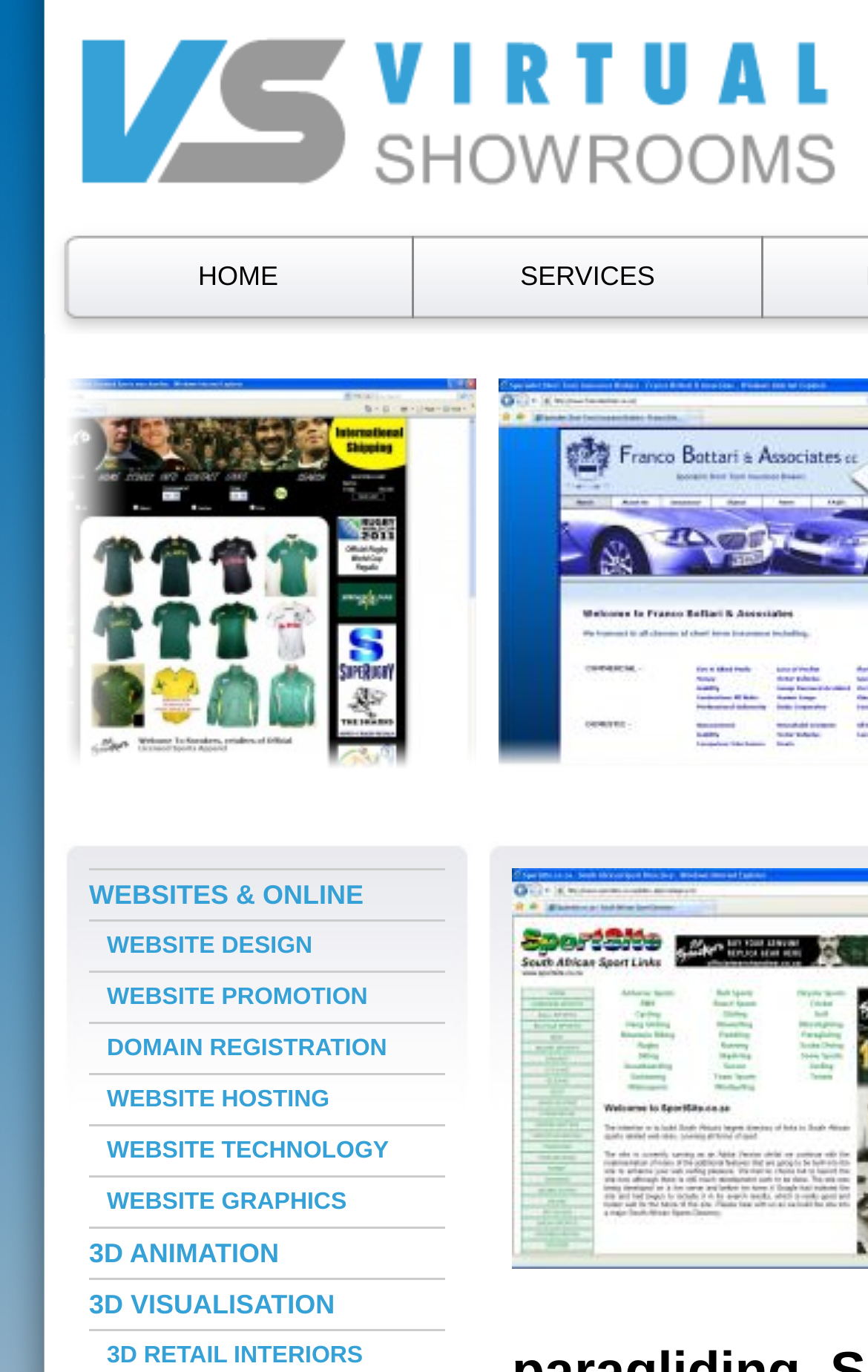Show the bounding box coordinates for the HTML element as described: "HOME".

[0.074, 0.172, 0.474, 0.232]